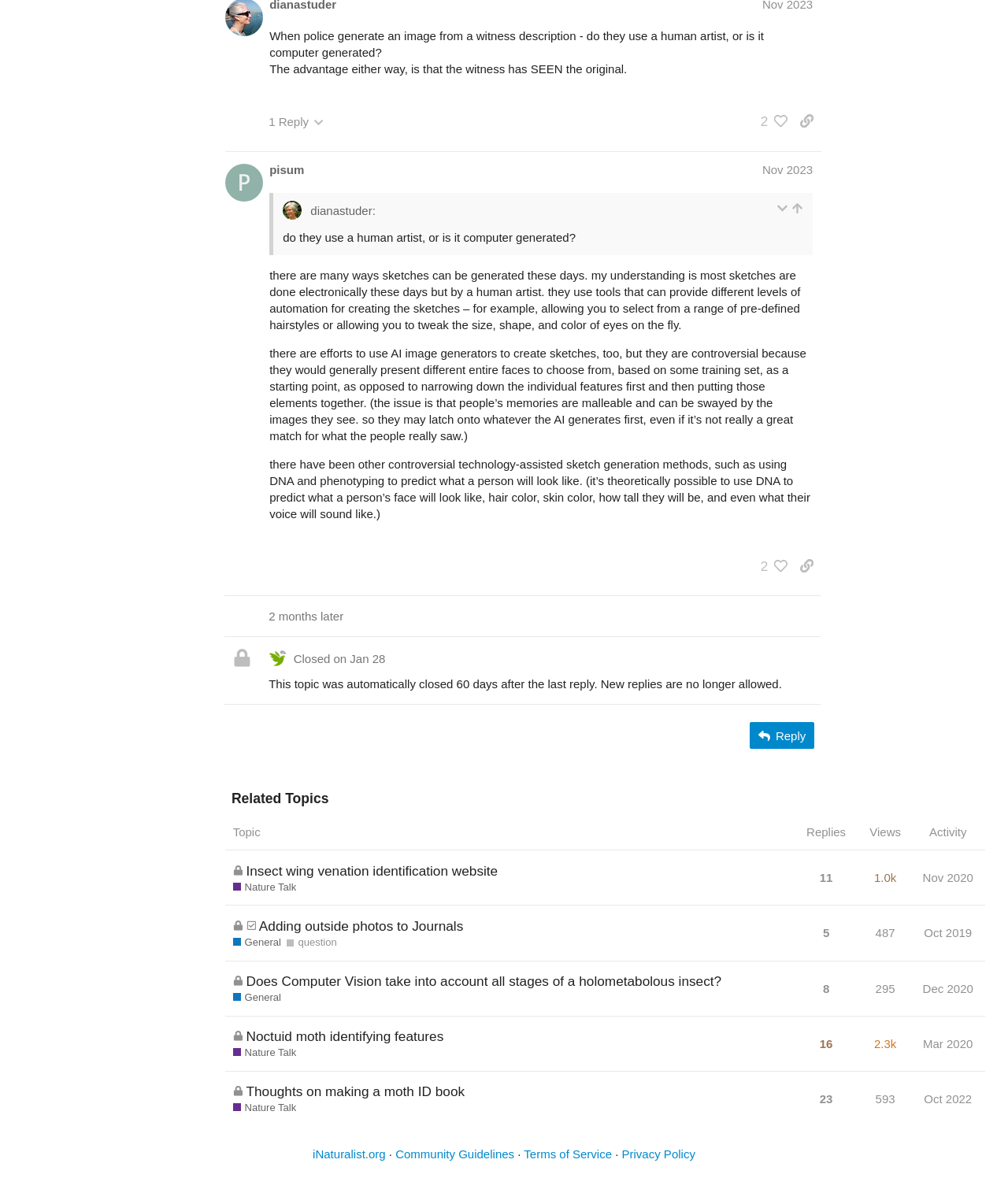Given the following UI element description: "Oct 2019", find the bounding box coordinates in the webpage screenshot.

[0.913, 0.776, 0.968, 0.808]